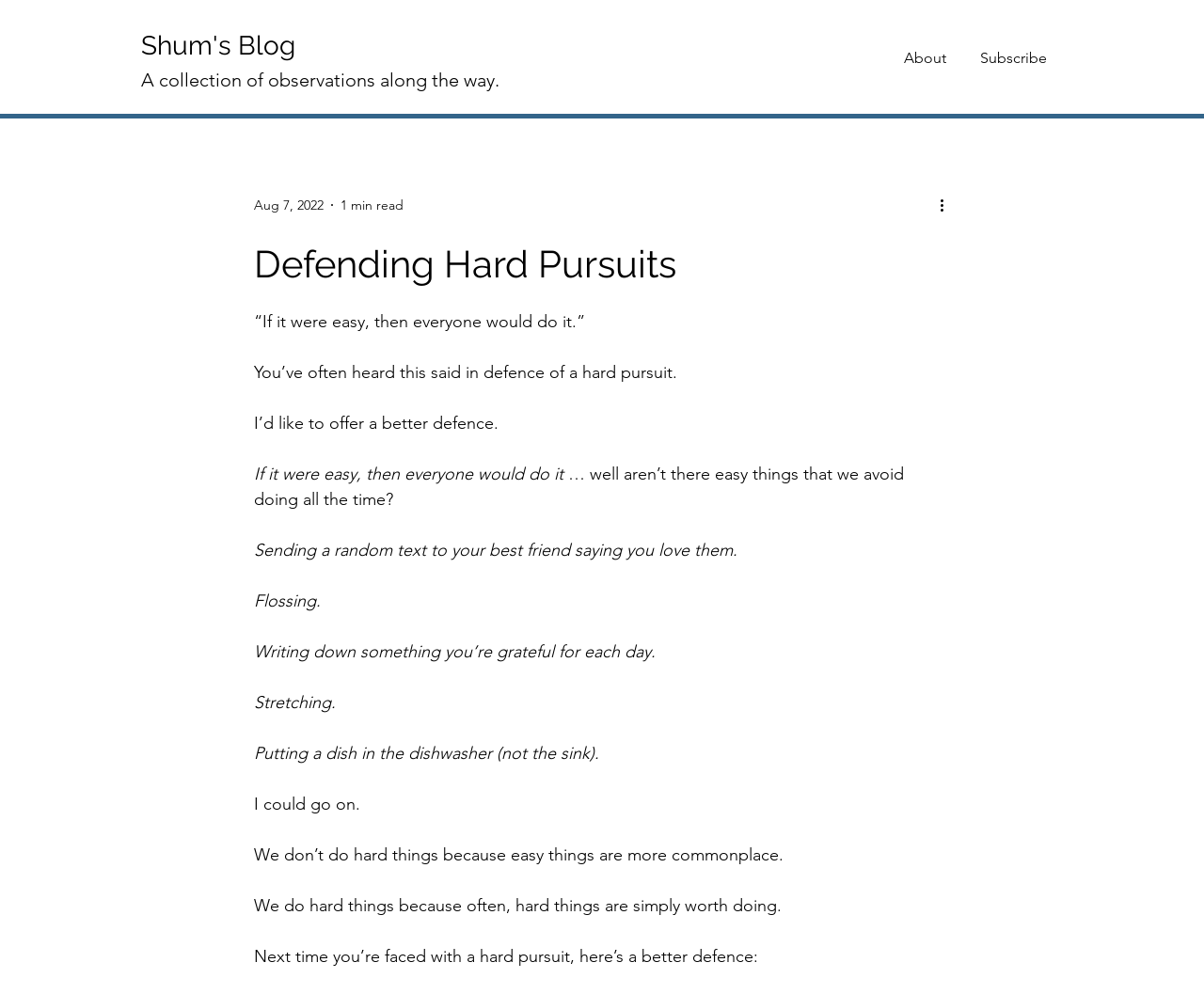Please answer the following question using a single word or phrase: 
What is the tone of the blog post?

Reflective